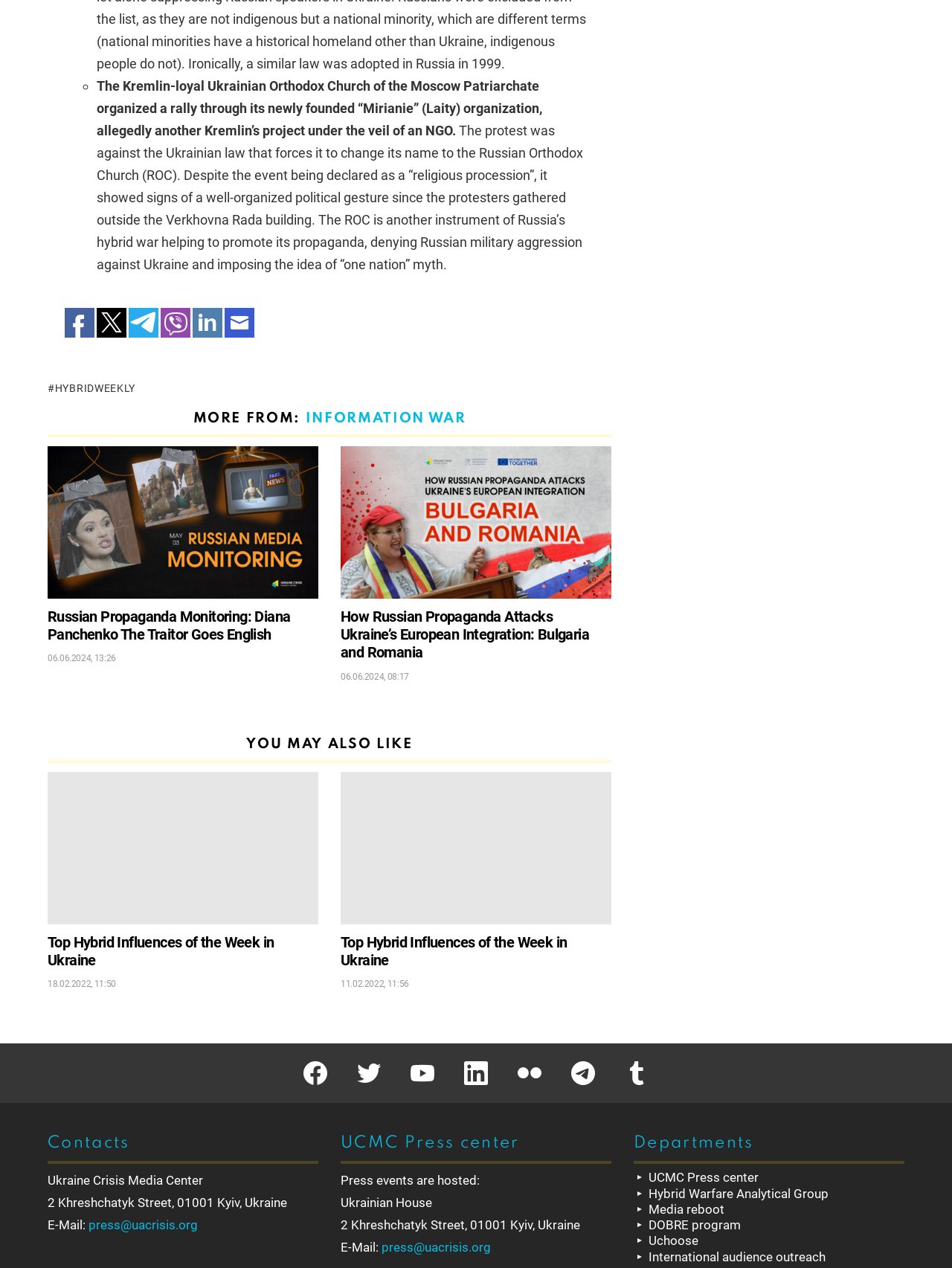Find the bounding box of the UI element described as follows: "twitter".

[0.375, 0.837, 0.4, 0.856]